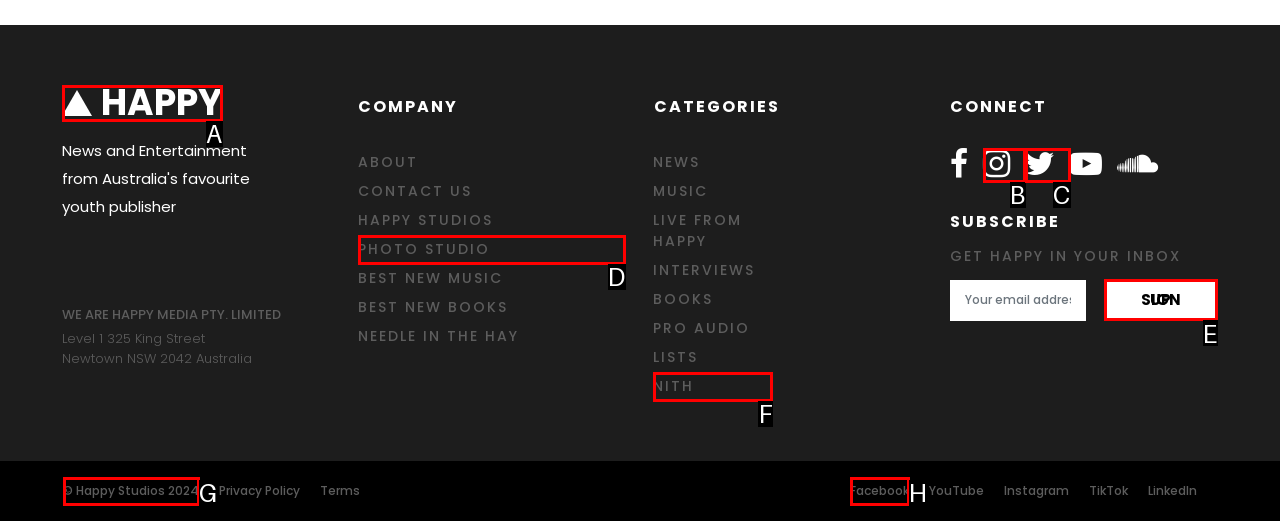Choose the HTML element that corresponds to the description: HAPPY
Provide the answer by selecting the letter from the given choices.

A